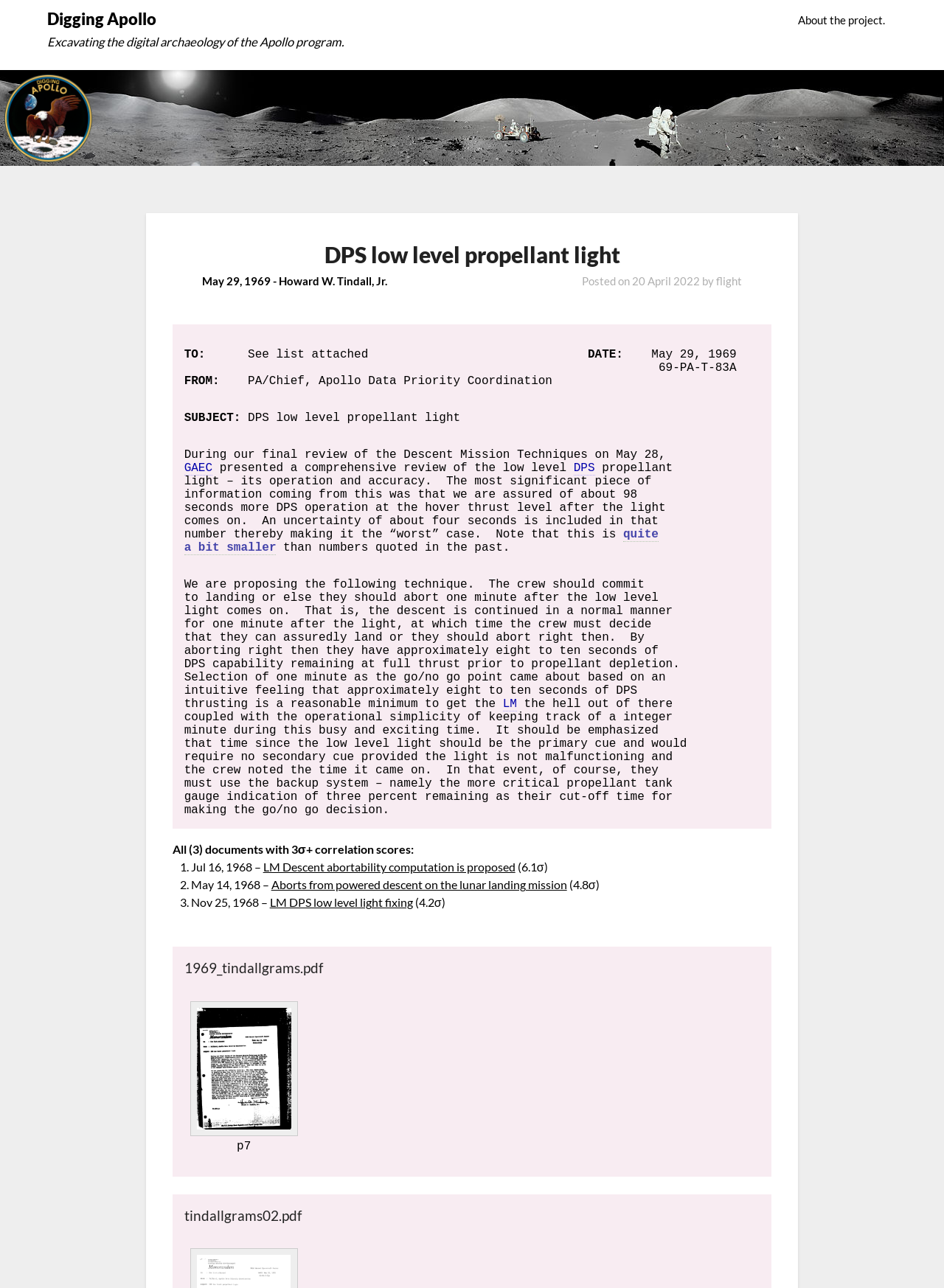Identify the webpage's primary heading and generate its text.

DPS low level propellant light